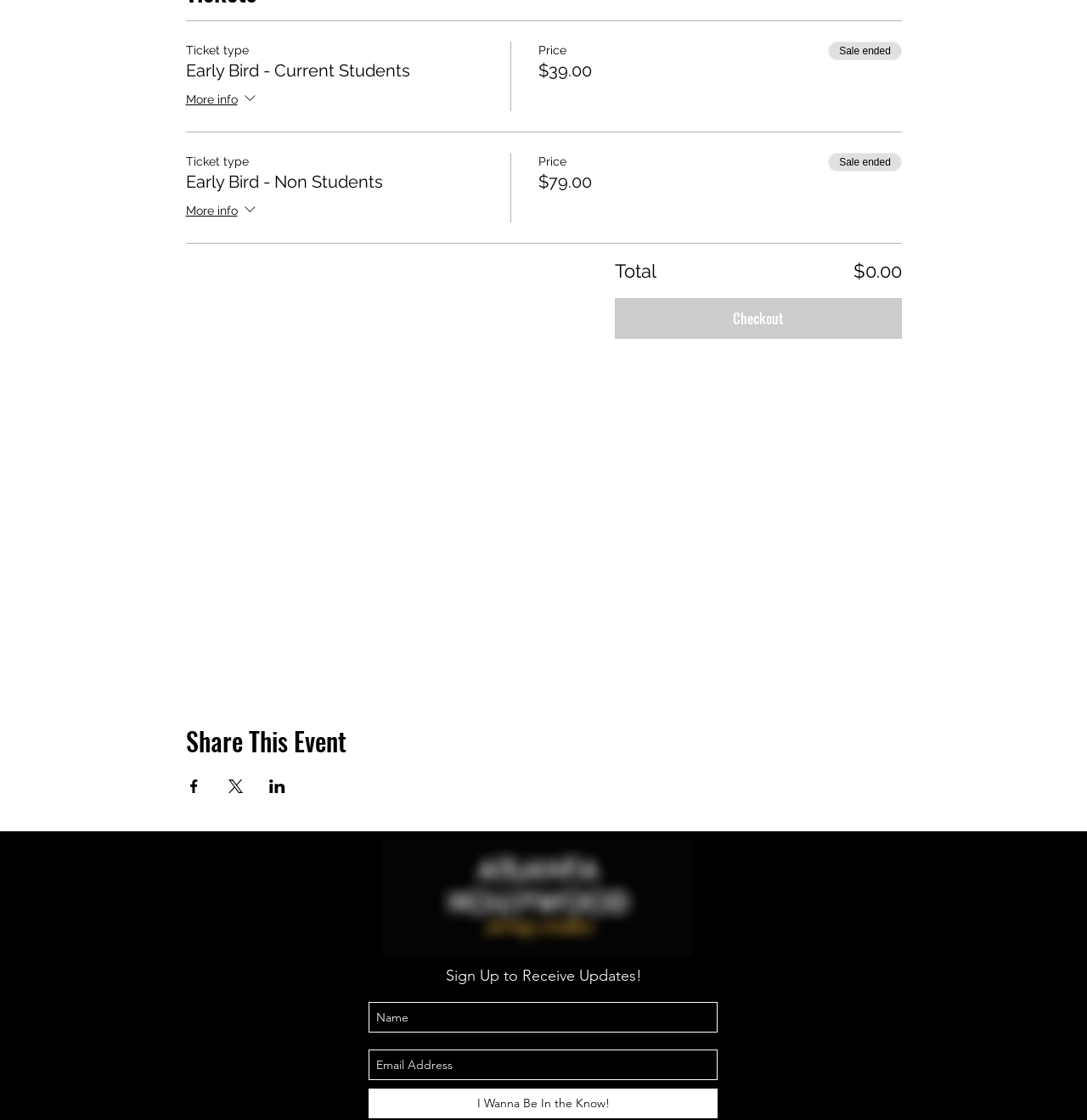Please specify the bounding box coordinates of the clickable section necessary to execute the following command: "Click the 'More info' button for Early Bird - Current Students ticket".

[0.171, 0.08, 0.238, 0.1]